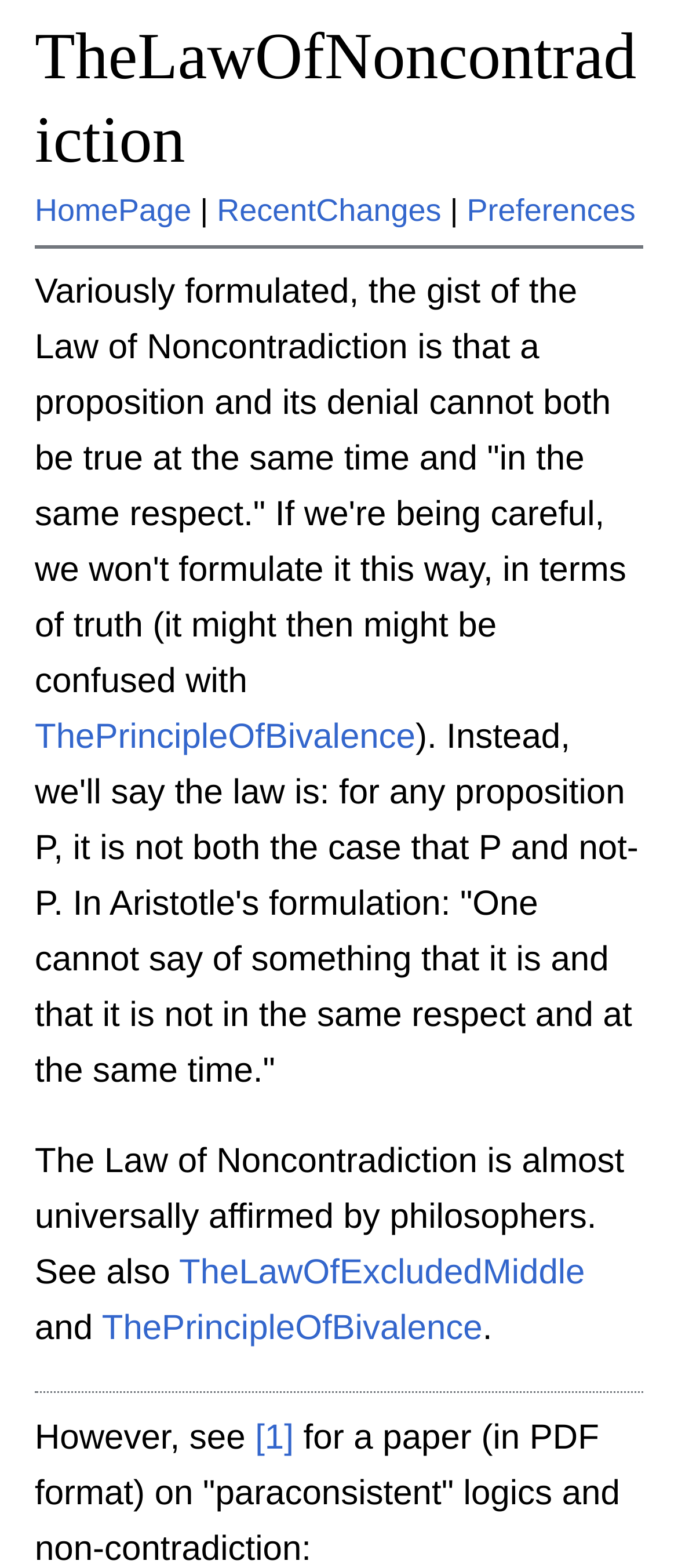Locate the bounding box coordinates for the element described below: "ThePrincipleOfBivalence". The coordinates must be four float values between 0 and 1, formatted as [left, top, right, bottom].

[0.15, 0.835, 0.712, 0.859]